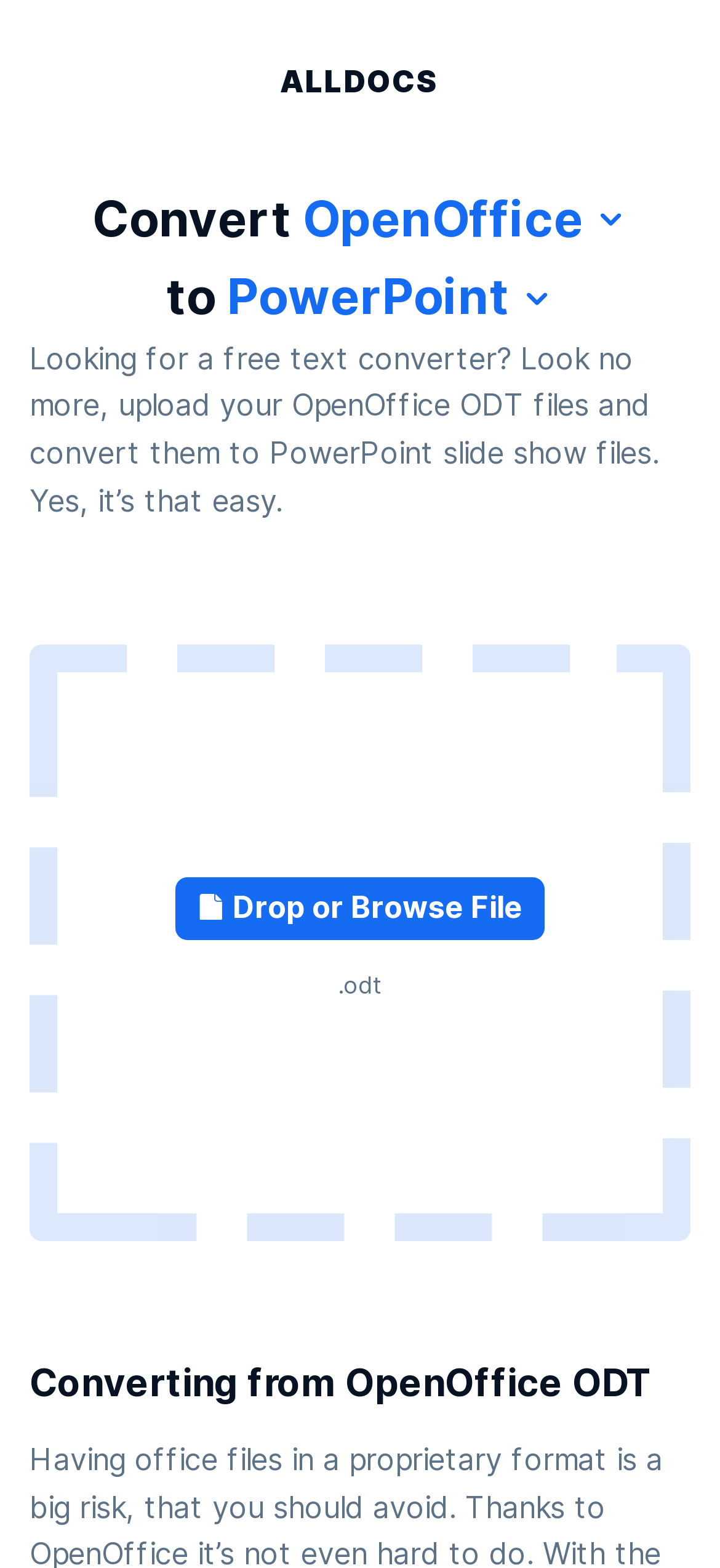Explain the webpage's layout and main content in detail.

The webpage is a free text converter tool that allows users to convert OpenOffice ODT files to PowerPoint slide show files. At the top, there is a link to "ALLDOCS" and a heading that describes the conversion process. Below the heading, there is an image and two comboboxes for selecting the input and output formats, with corresponding labels "Input format" and "Output format". 

To the right of the input format combobox, there is a static text "to" and another static text "PowerPoint" with an image next to it. 

Below the format selection section, there is a paragraph of text that explains the conversion process and invites users to upload their OpenOffice ODT files. 

Underneath the explanatory text, there is a section for uploading files, marked by a "Drop or Browse File" button with an image inside. This section takes up most of the lower half of the page. 

At the very bottom, there is a heading that reads "Converting from OpenOffice ODT".